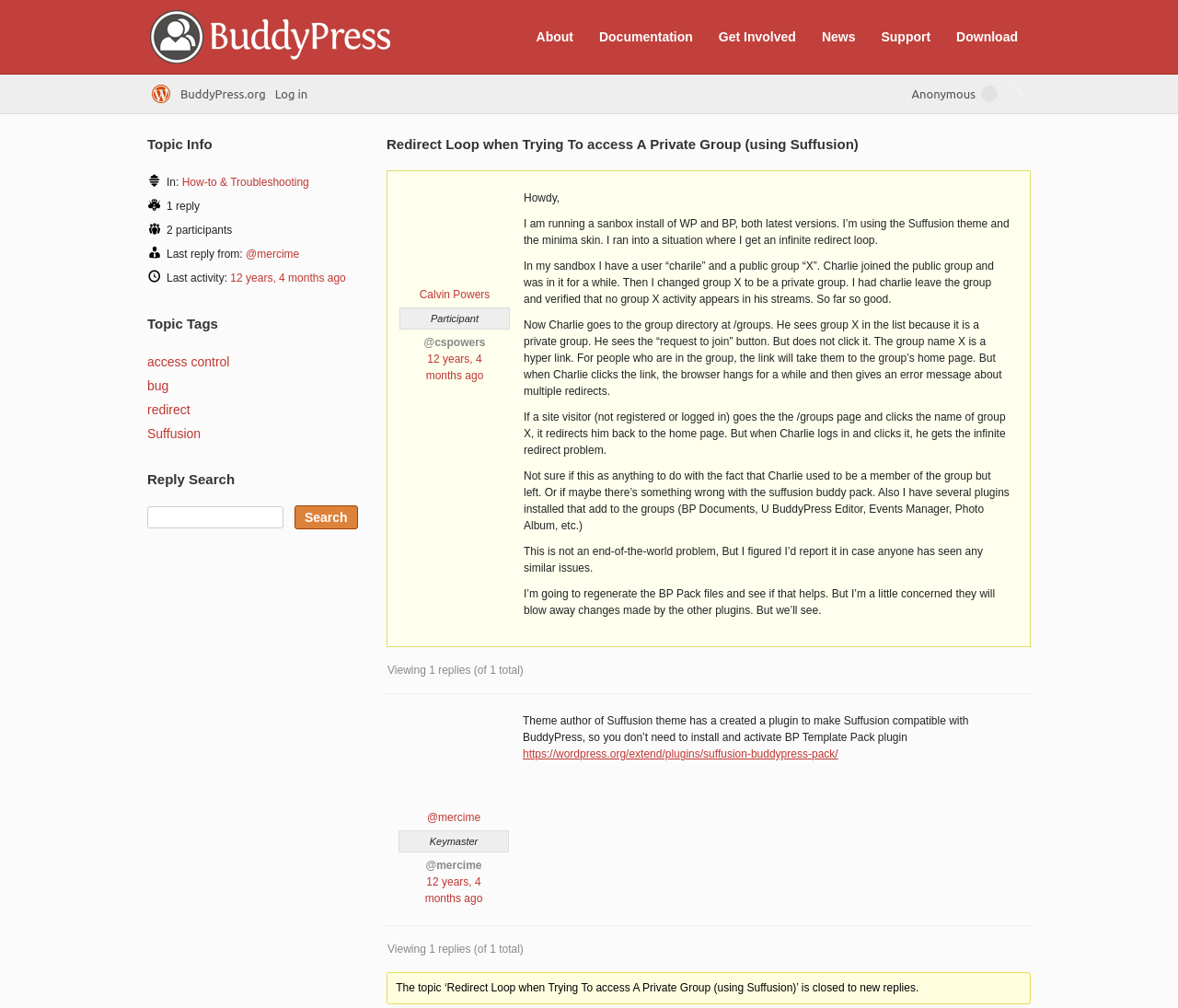What is the status of the topic?
Use the screenshot to answer the question with a single word or phrase.

Closed